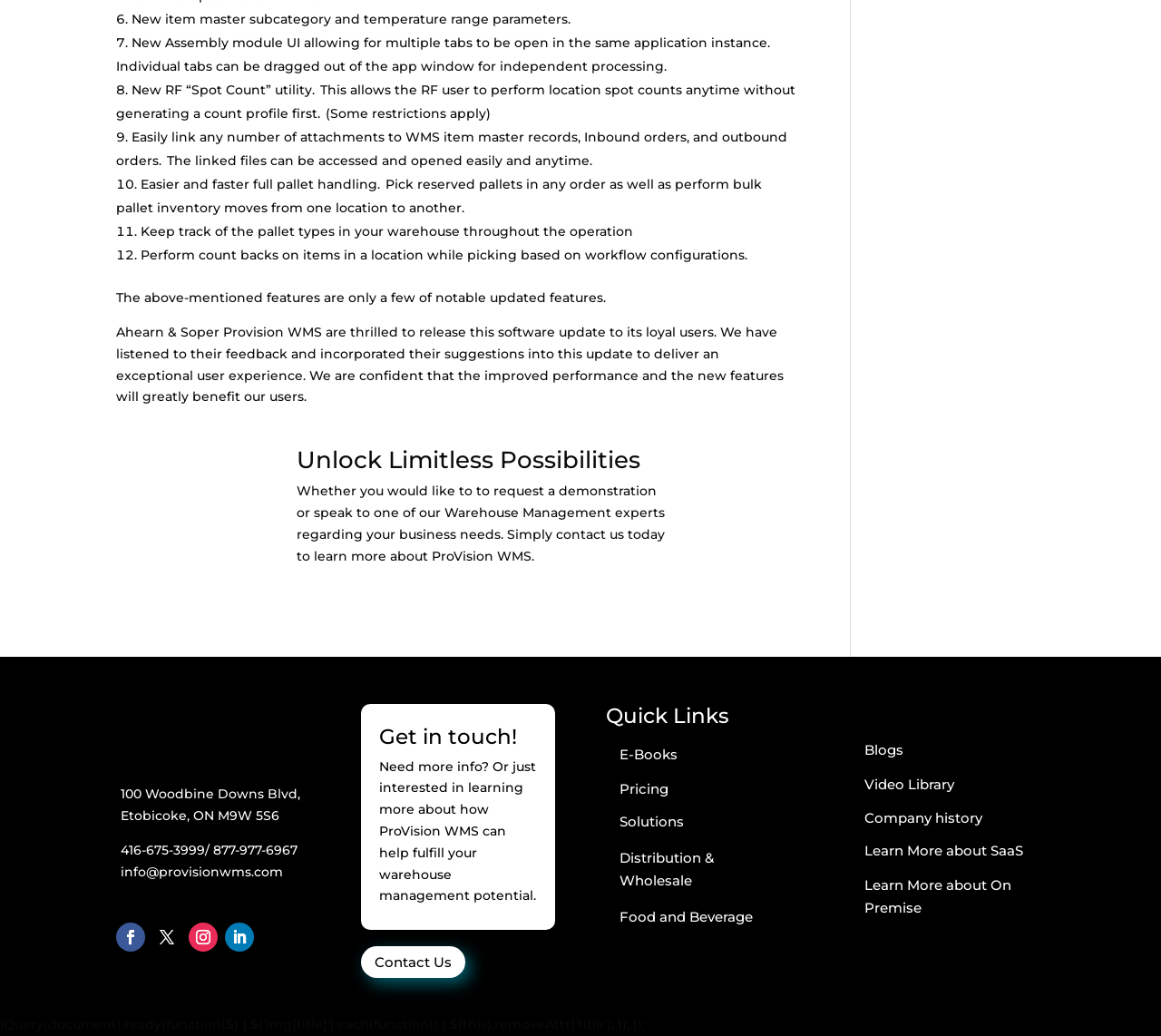Determine the bounding box coordinates of the clickable region to execute the instruction: "Get in touch with the warehouse management experts". The coordinates should be four float numbers between 0 and 1, denoted as [left, top, right, bottom].

[0.255, 0.433, 0.575, 0.464]